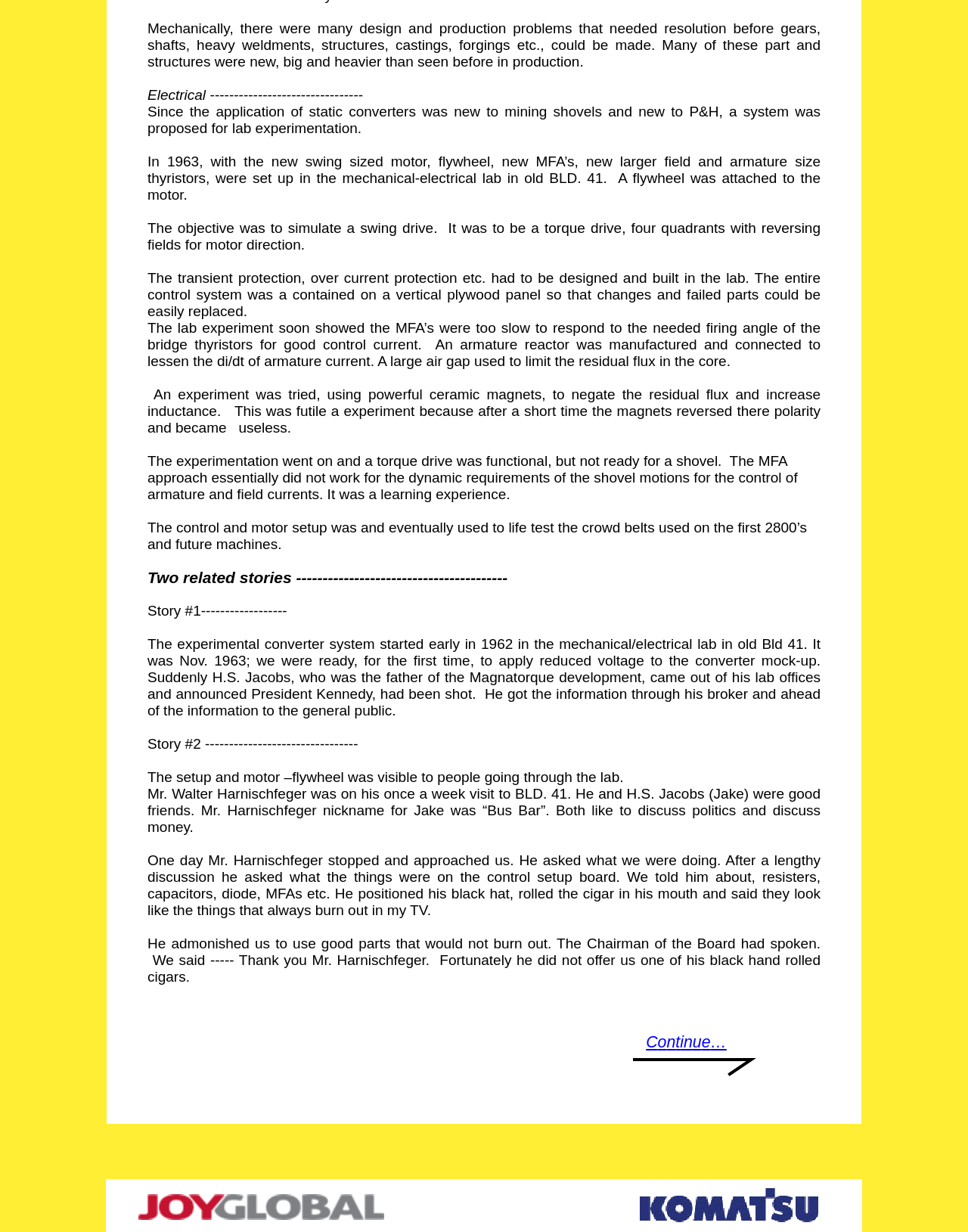Look at the image and write a detailed answer to the question: 
What did Mr. Harnischfeger compare the components on the control setup board to?

According to the text, Mr. Harnischfeger, the Chairman of the Board, compared the components on the control setup board, such as resistors, capacitors, and diodes, to the things that always burn out in his TV.